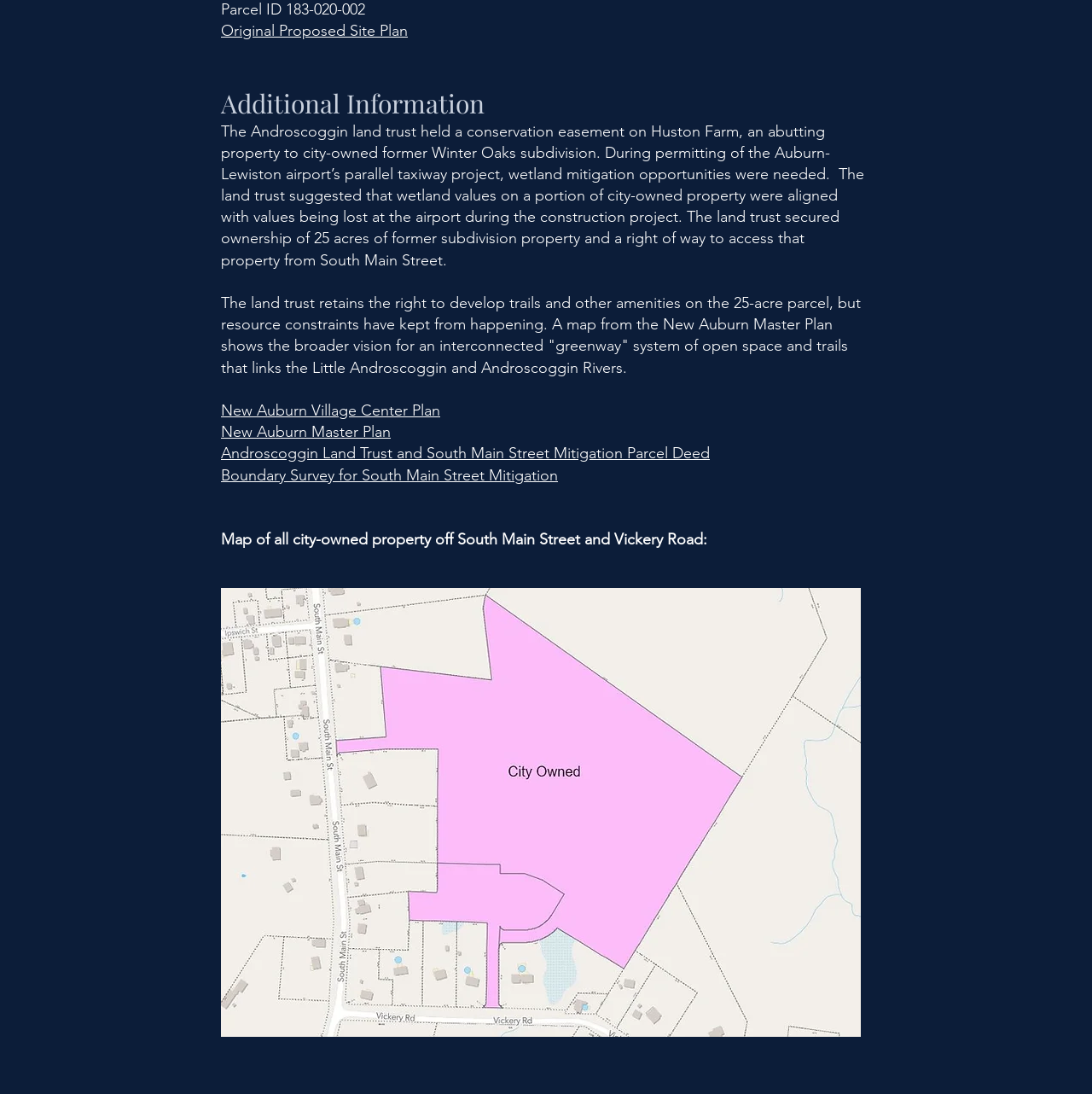Find the bounding box coordinates of the UI element according to this description: "Original Proposed Site Plan".

[0.202, 0.019, 0.373, 0.037]